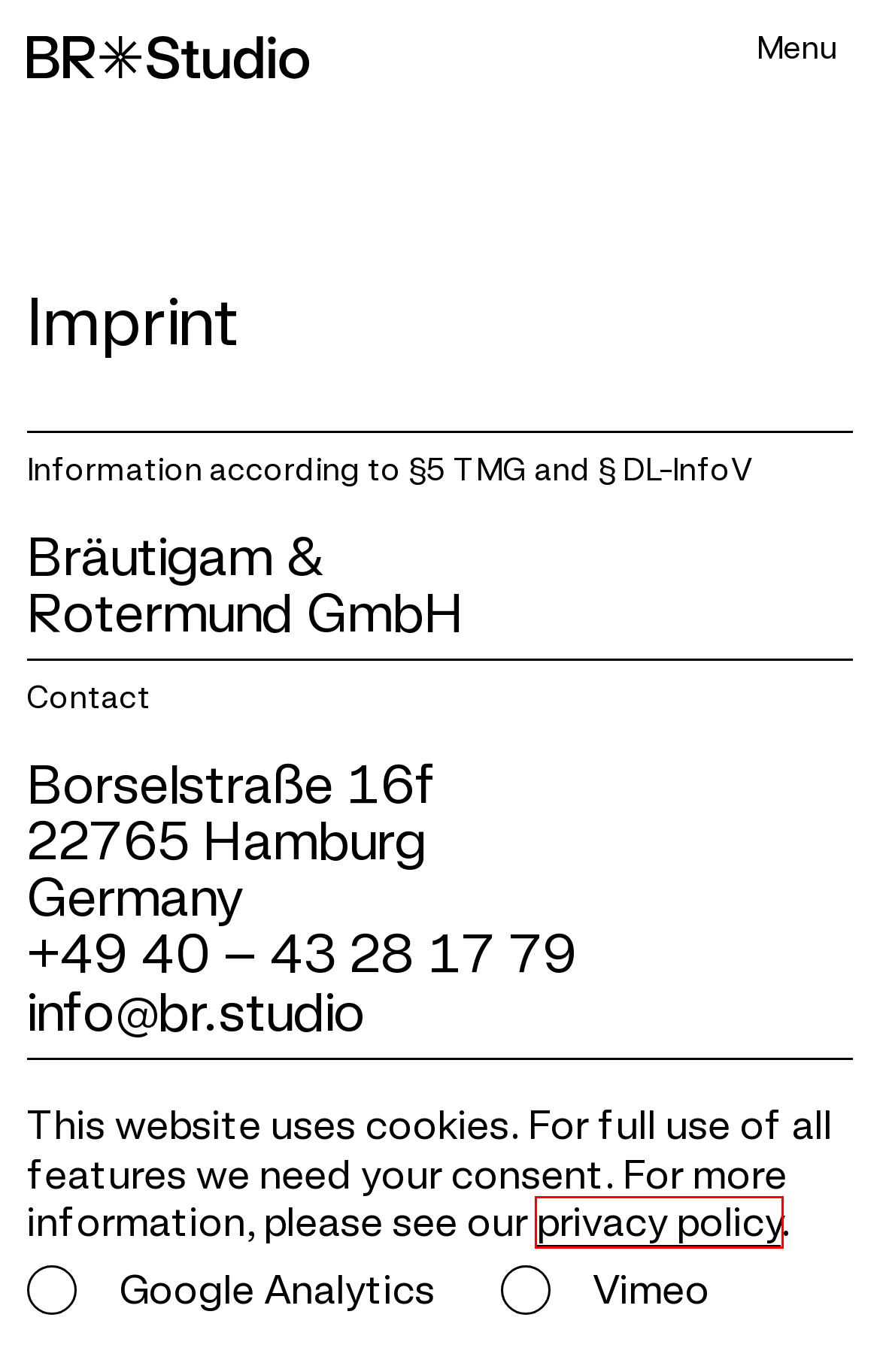You have a screenshot showing a webpage with a red bounding box around a UI element. Choose the webpage description that best matches the new page after clicking the highlighted element. Here are the options:
A. BR Studio | News
B. Kurt Heuvens
C. Steffen Mayer – Webentwicklung
D. BR Studio | Jobs
E. BR*Studio | Impressum
F. Online Dispute Resolution | European Commission
G. Simon Liersam
H. BR Studio | Privacy Policy

H